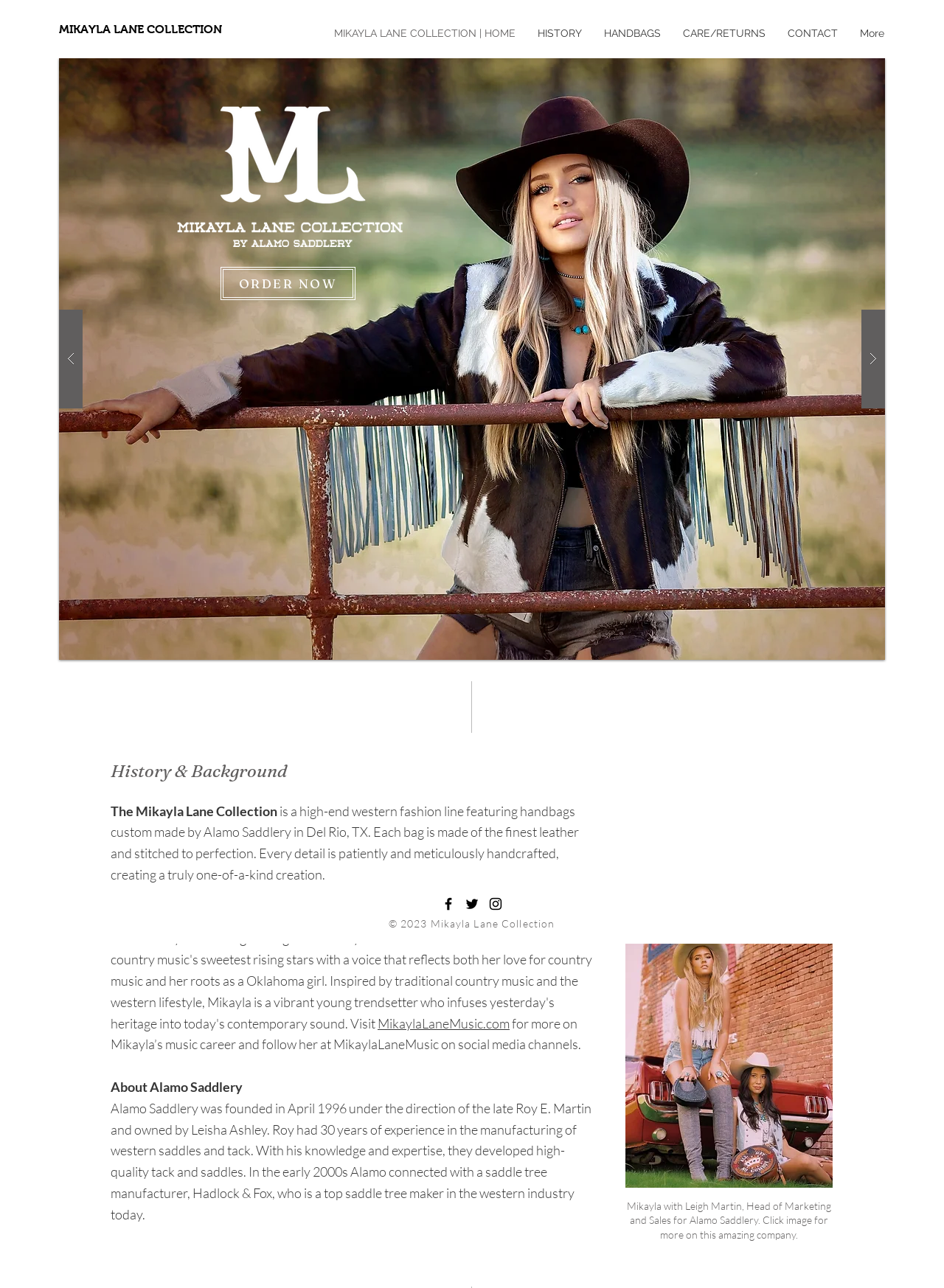Specify the bounding box coordinates of the area that needs to be clicked to achieve the following instruction: "Click on the 'Facebook' social media link".

[0.466, 0.695, 0.484, 0.708]